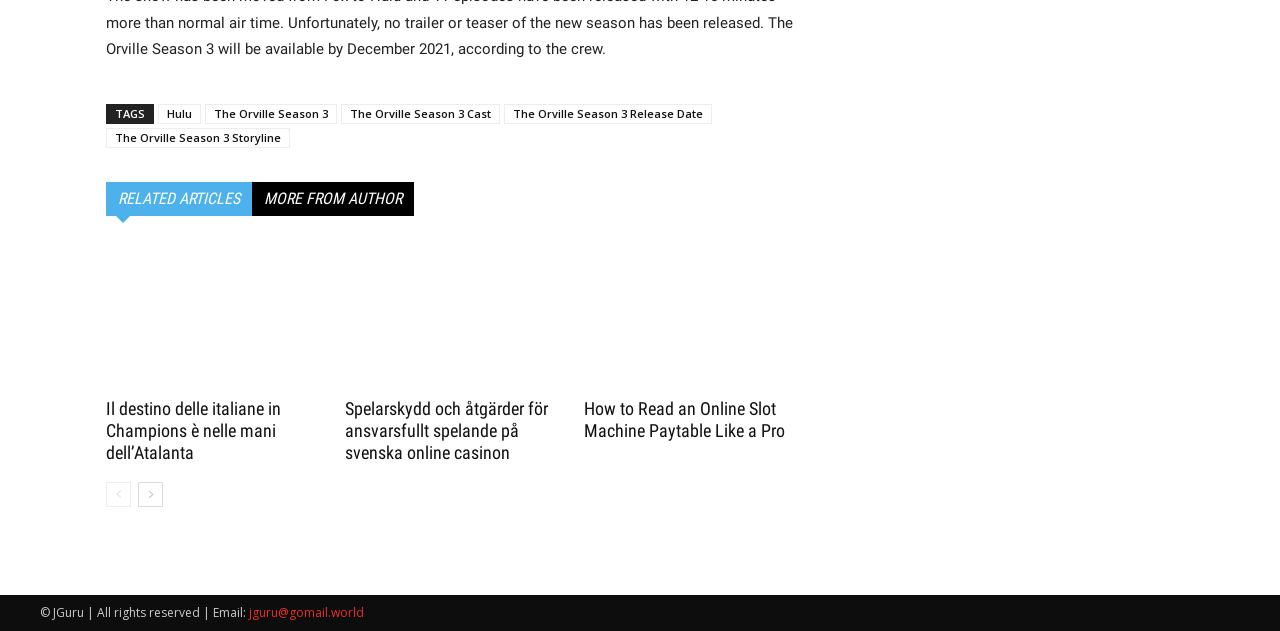Determine the bounding box for the UI element described here: "Store Locations".

None